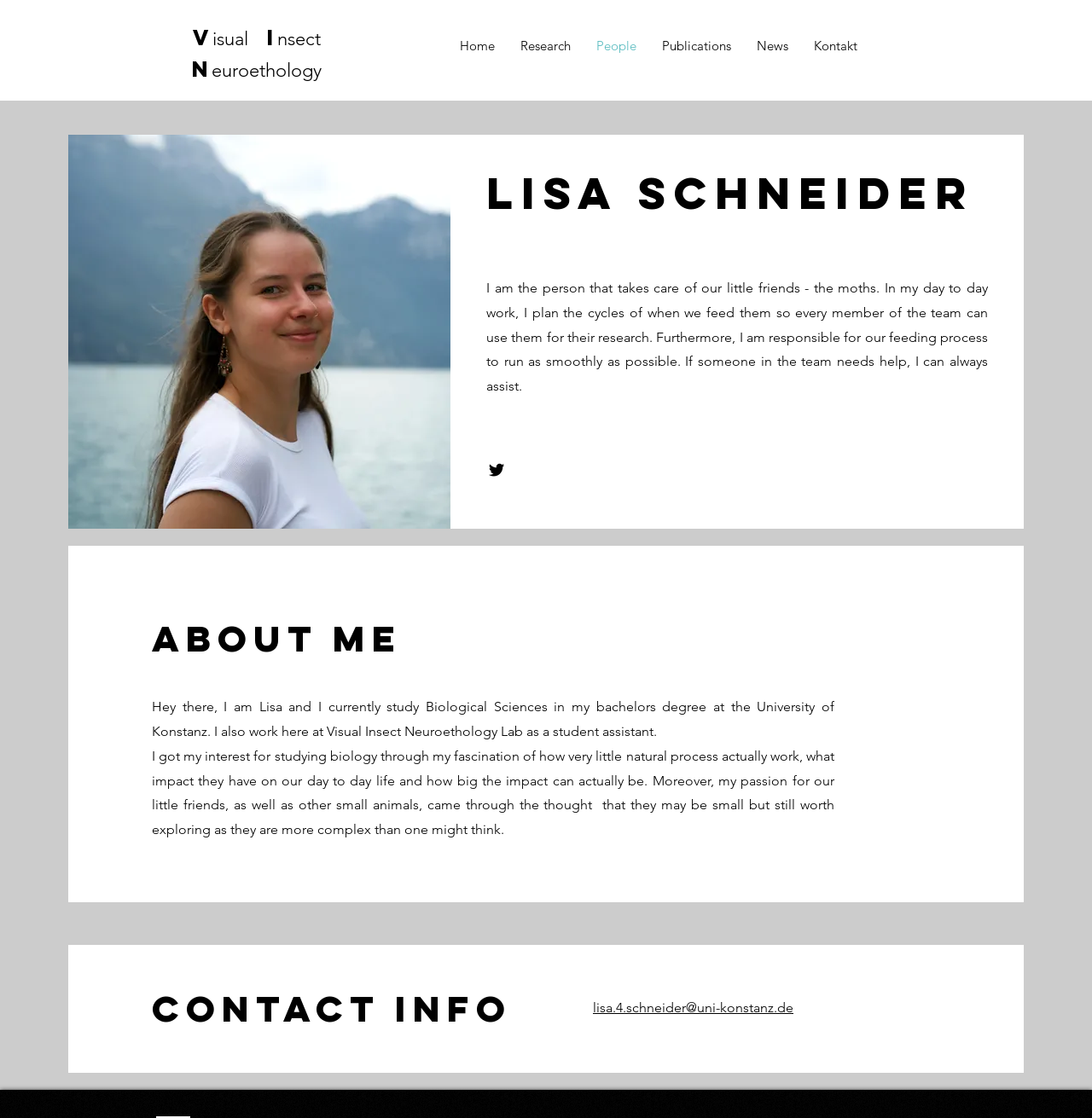How many navigation links are there?
Kindly offer a detailed explanation using the data available in the image.

In the navigation section, there are six links: 'Home', 'Research', 'People', 'Publications', 'News', and 'Kontakt'.